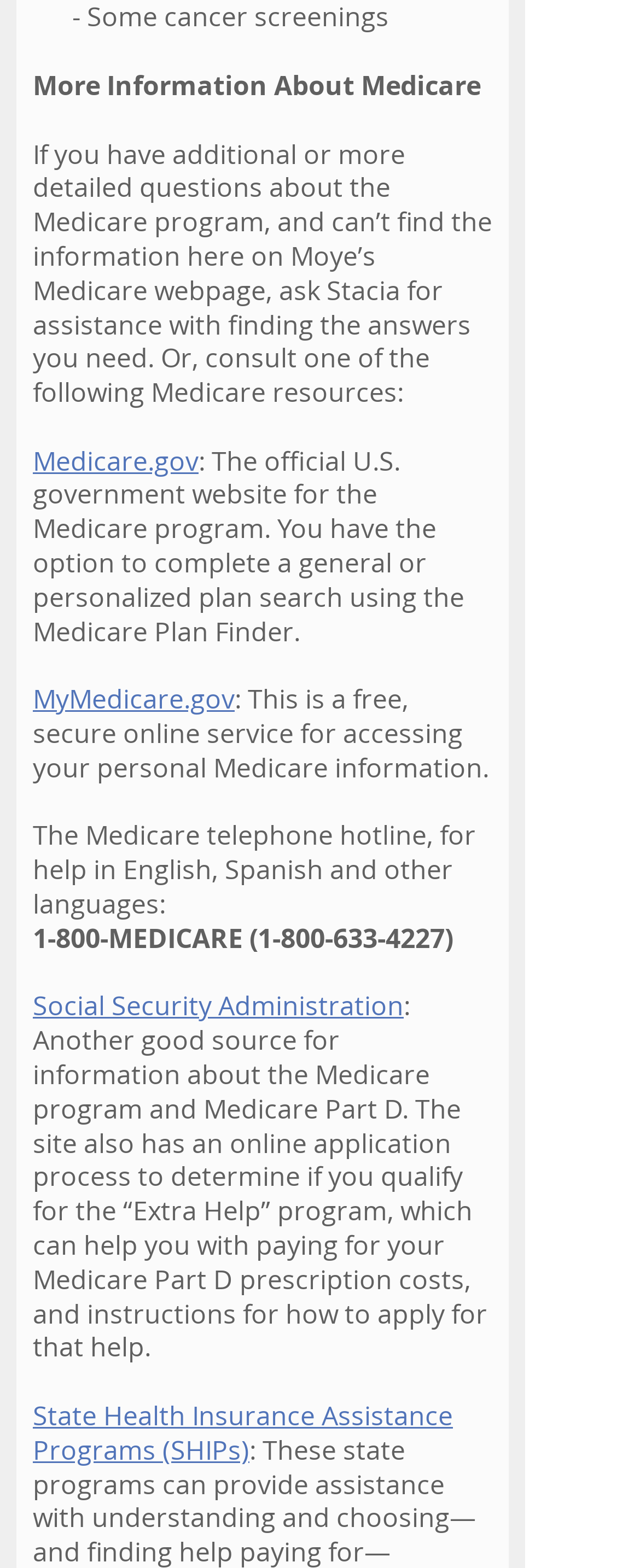Locate the bounding box of the UI element defined by this description: "Social Security Administration". The coordinates should be given as four float numbers between 0 and 1, formatted as [left, top, right, bottom].

[0.051, 0.63, 0.631, 0.653]